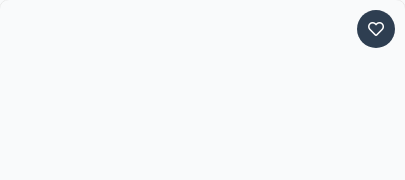Generate an elaborate caption that includes all aspects of the image.

The image prominently features the logo of "WatermarkRemover.io", a website designed to effortlessly remove watermarks from images. This online tool utilizes AI technology to eliminate unwanted texts, logos, and other marks from pictures, enhancing their clarity and visual appeal. The background is clean and minimalistic, emphasizing the simplicity of the watermark removal process. Accompanying the logo, there's a description that highlights the tool's freemium model, indicating accessibility for users seeking efficient solutions for image editing. This service is especially useful for content creators, designers, and anyone needing to modify visual media quickly and effectively.